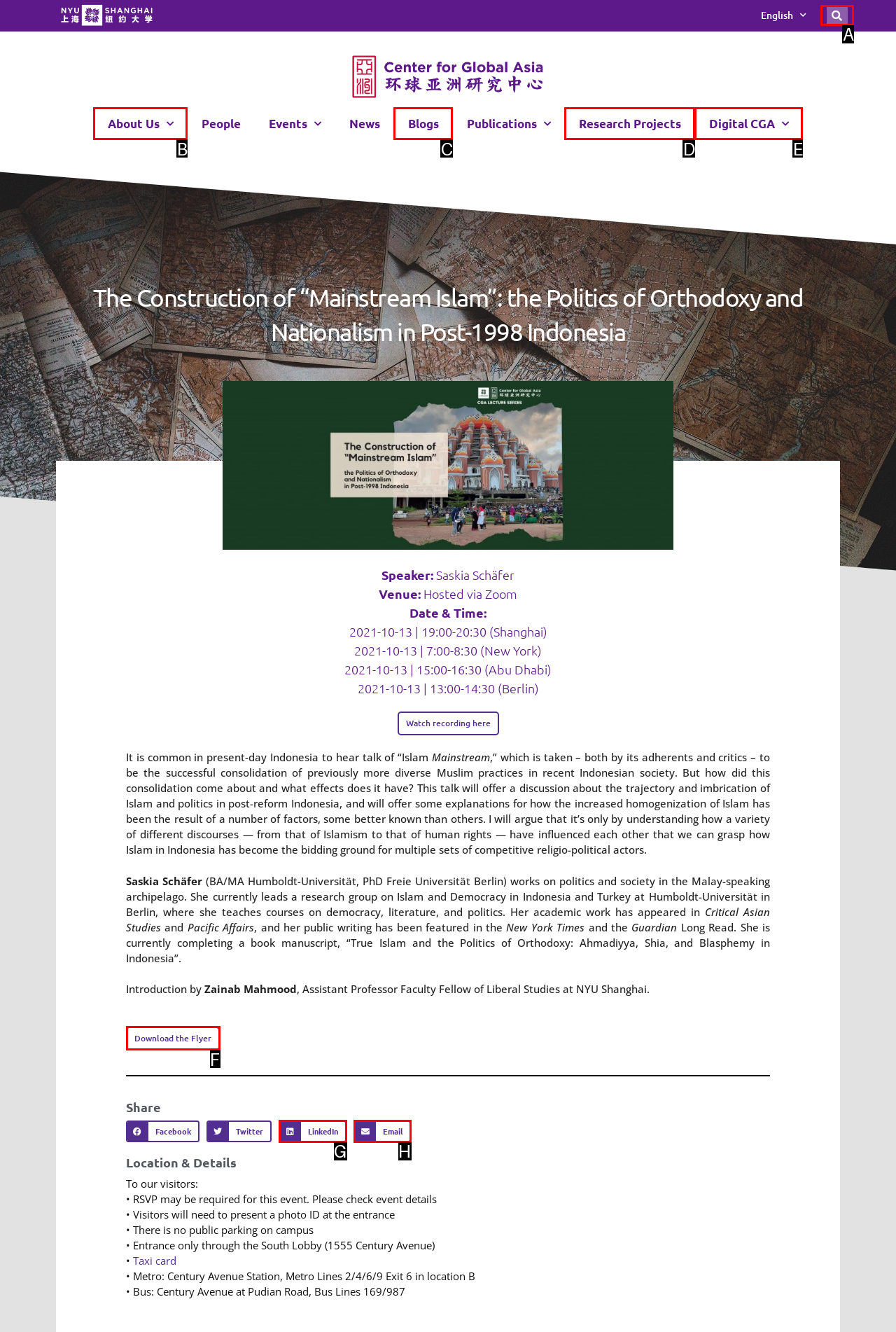Identify which lettered option completes the task: Check if the article is helpful. Provide the letter of the correct choice.

None